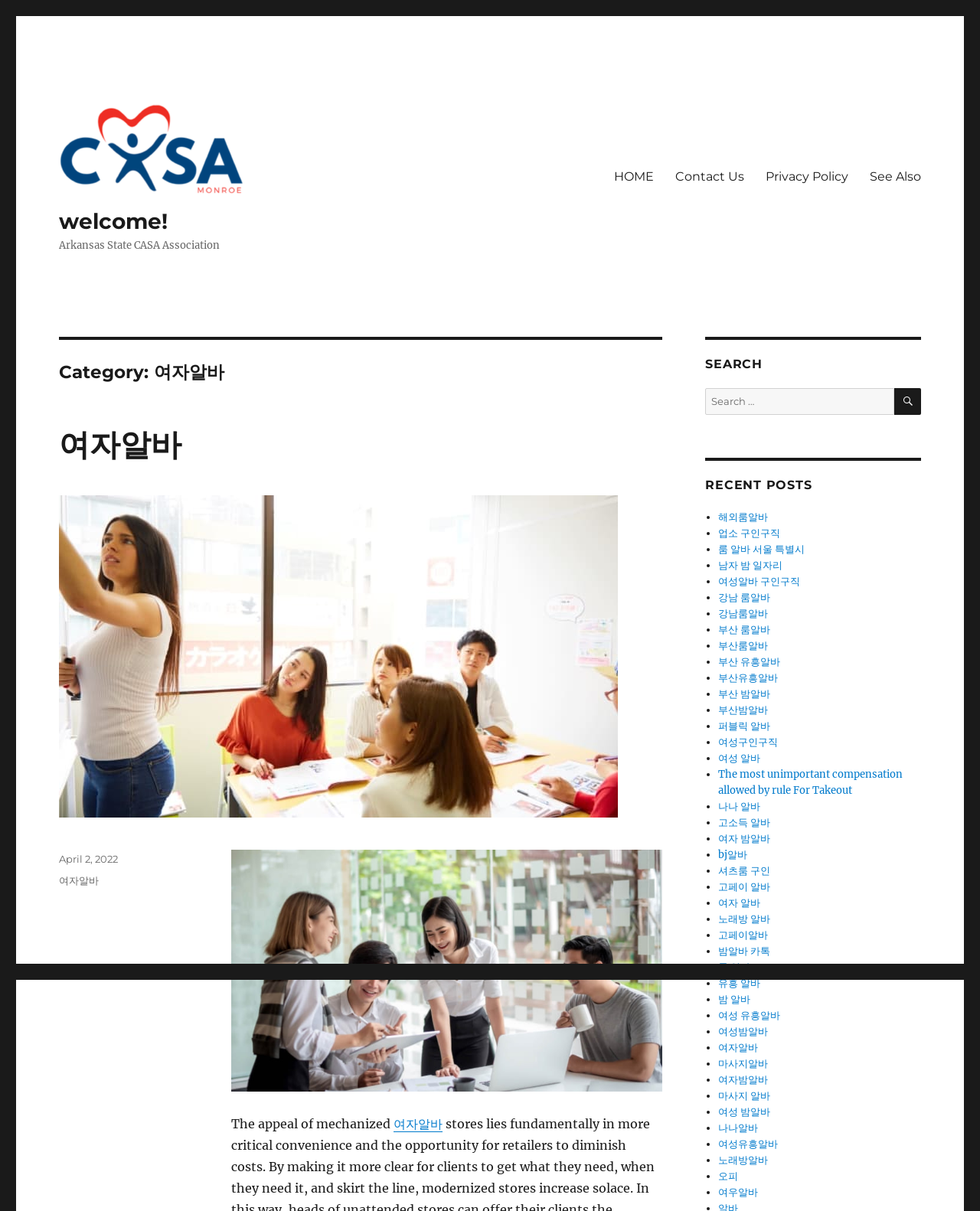Determine the coordinates of the bounding box for the clickable area needed to execute this instruction: "Read the recent post '해외룸알바'".

[0.733, 0.422, 0.783, 0.432]